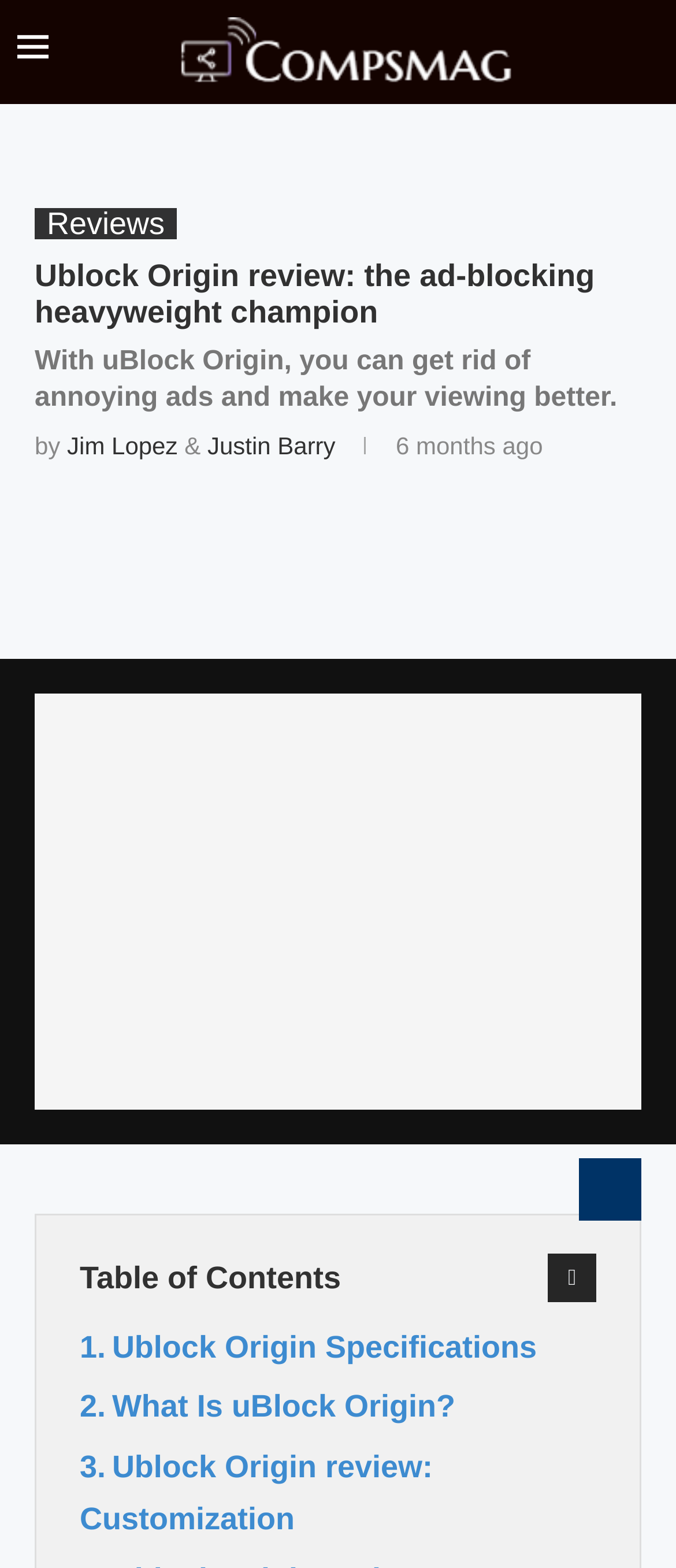Please specify the bounding box coordinates of the clickable region to carry out the following instruction: "Check the review date". The coordinates should be four float numbers between 0 and 1, in the format [left, top, right, bottom].

[0.575, 0.275, 0.803, 0.293]